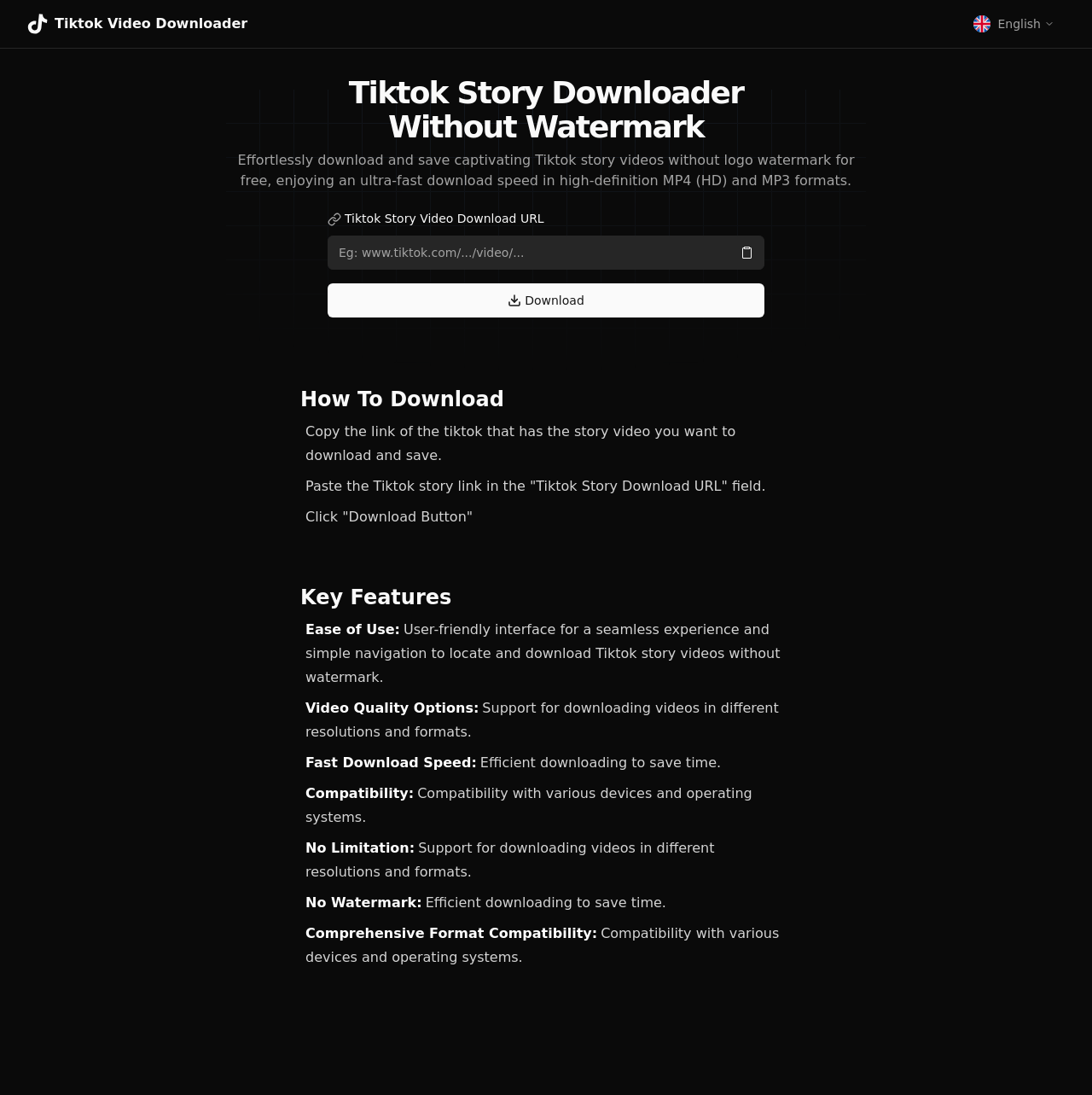Answer the following inquiry with a single word or phrase:
What format options are available for downloaded videos?

MP4 and MP3